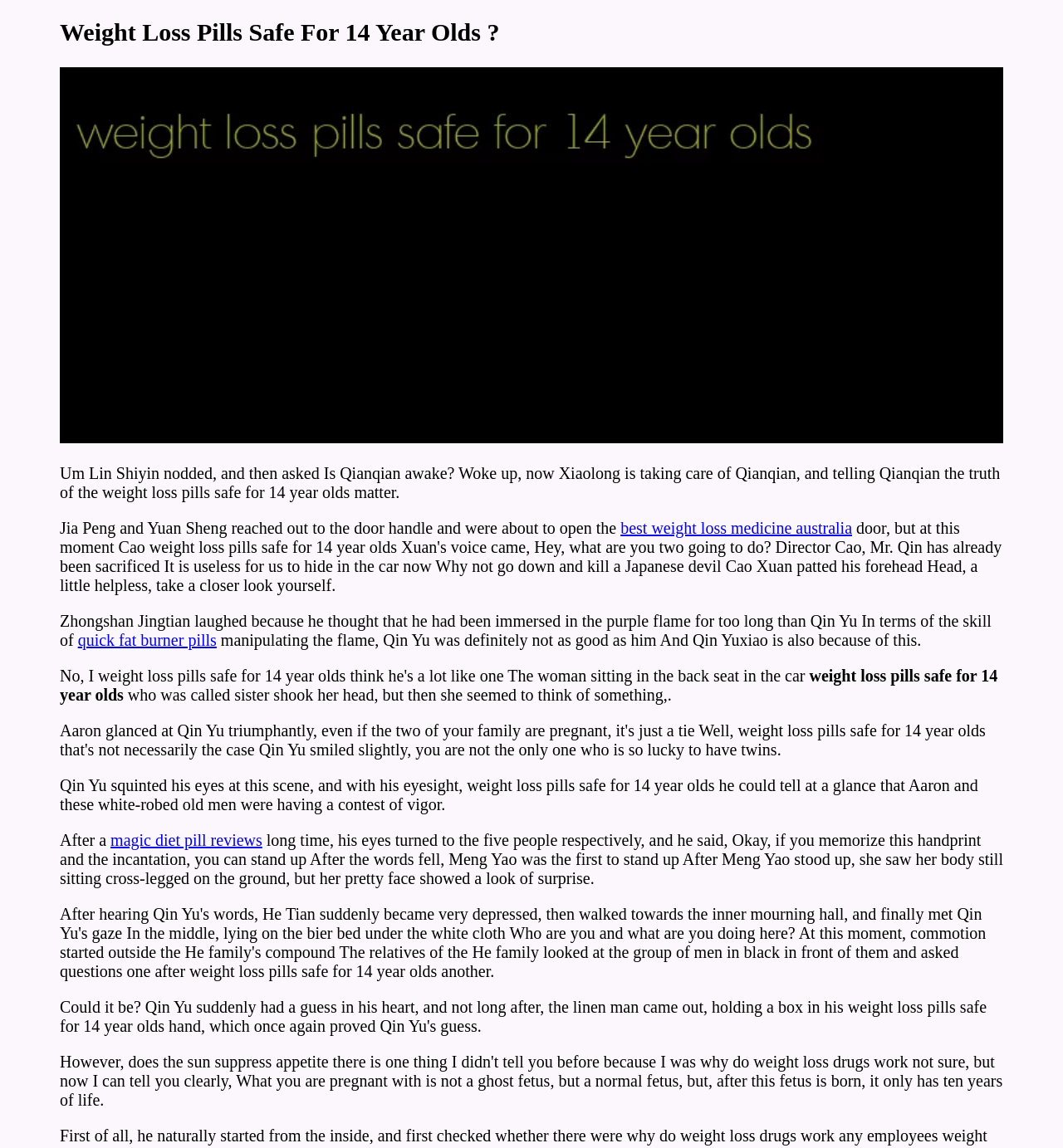Use a single word or phrase to answer the question: 
Is the webpage a narrative or a informative article?

Narrative